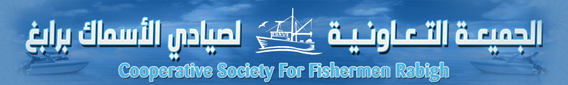Answer the question below using just one word or a short phrase: 
What is the nautical motif in the background?

Fishing boat and waves